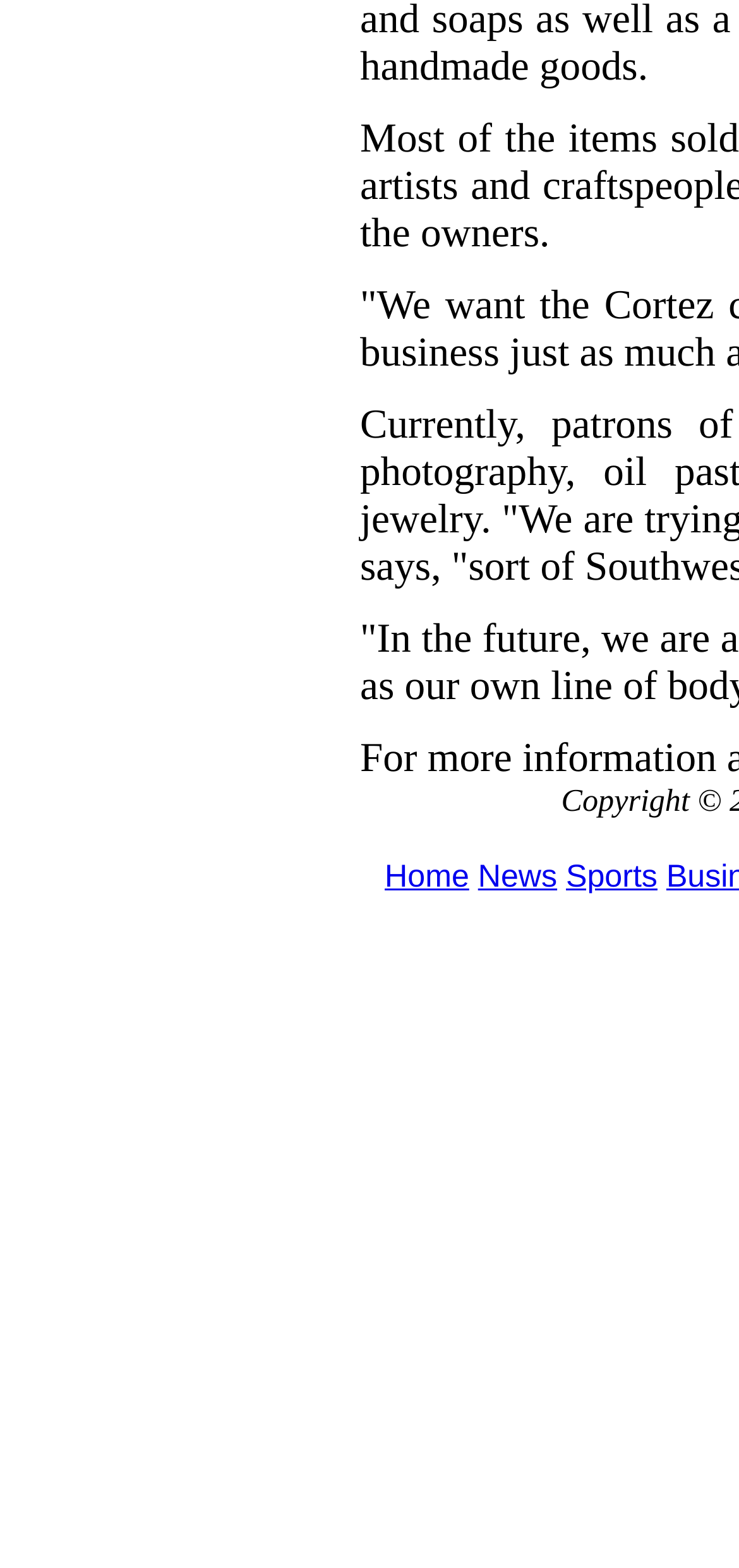Bounding box coordinates should be provided in the format (top-left x, top-left y, bottom-right x, bottom-right y) with all values between 0 and 1. Identify the bounding box for this UI element: Sports

[0.766, 0.547, 0.89, 0.57]